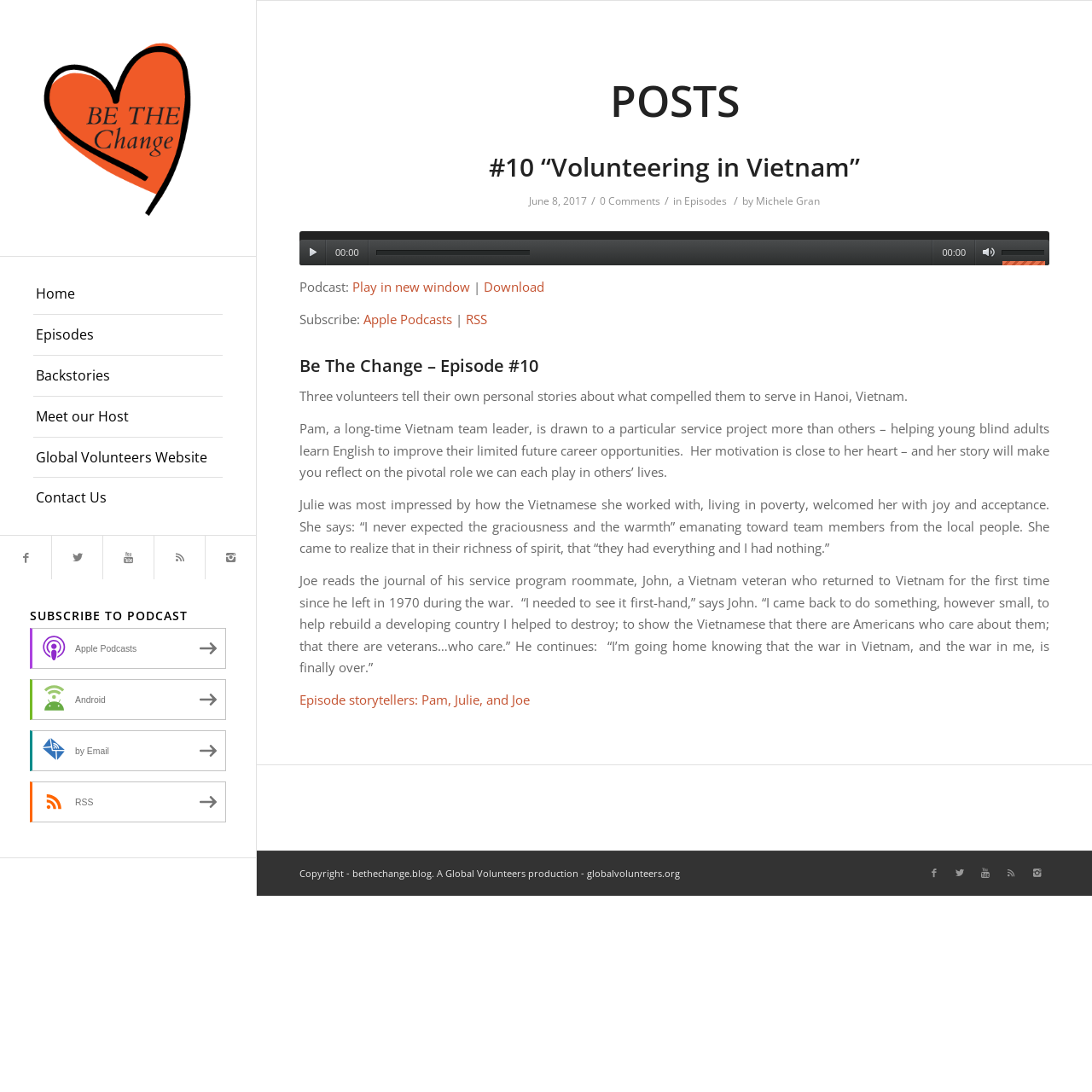Could you specify the bounding box coordinates for the clickable section to complete the following instruction: "Read the episode storytellers"?

[0.274, 0.633, 0.485, 0.648]